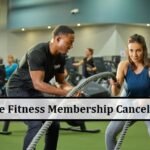Explain the image in a detailed and thorough manner.

The image features a dynamic scene set in a fitness center, showcasing a male trainer enthusiastically coaching a female participant as they engage in an intense workout session utilizing battle ropes. In the foreground, the focus is on their synchronized movements, highlighting the trainer’s guidance and the participant’s effort. The background reveals a well-equipped gym environment, filled with exercise equipment and other individuals working out, creating an atmosphere of motivation and fitness engagement. 

A prominent caption at the bottom reads “LifeTime Fitness Membership Cancellation,” indicating that this image is part of a discussion or guide related to the cancellation process for LifeTime Fitness memberships, demonstrating the supportive community aspect of fitness and gym culture.